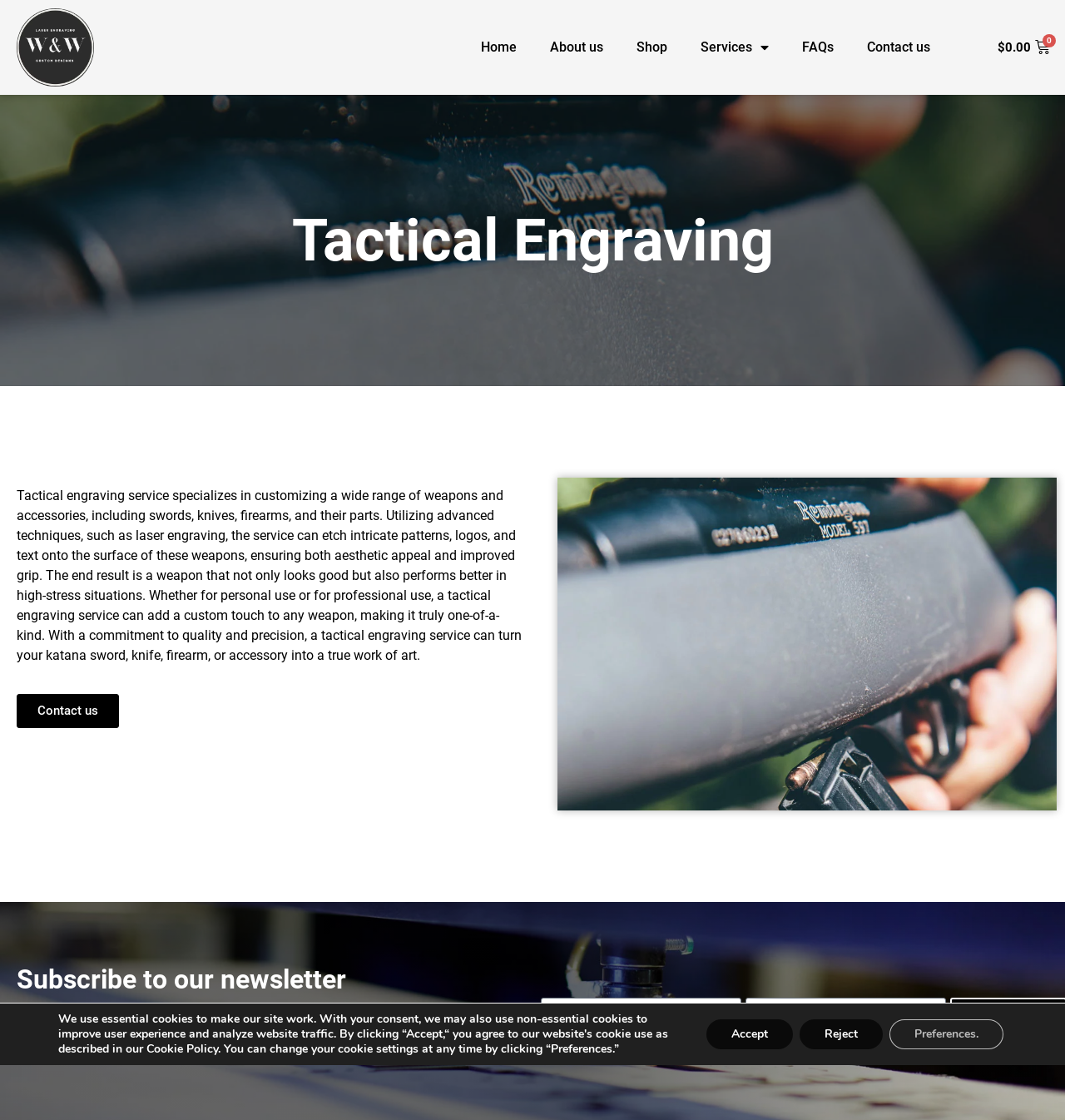Using the webpage screenshot and the element description Contact us, determine the bounding box coordinates. Specify the coordinates in the format (top-left x, top-left y, bottom-right x, bottom-right y) with values ranging from 0 to 1.

[0.016, 0.62, 0.112, 0.65]